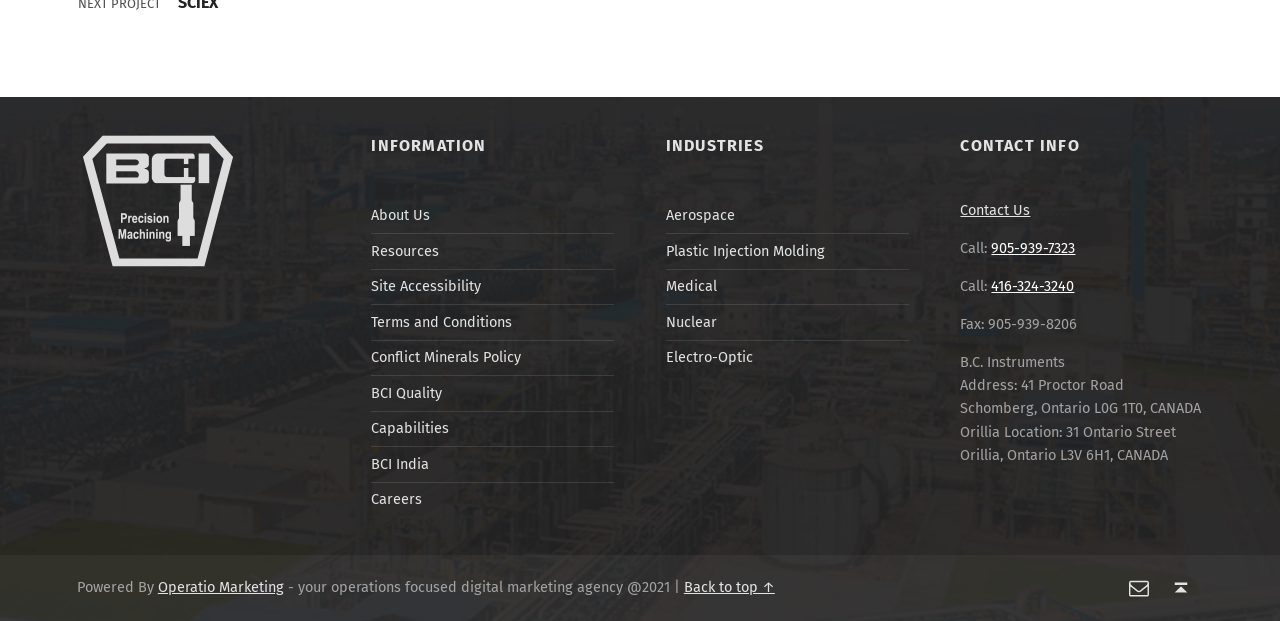Please specify the bounding box coordinates of the clickable section necessary to execute the following command: "Click on About Us".

[0.29, 0.332, 0.336, 0.361]